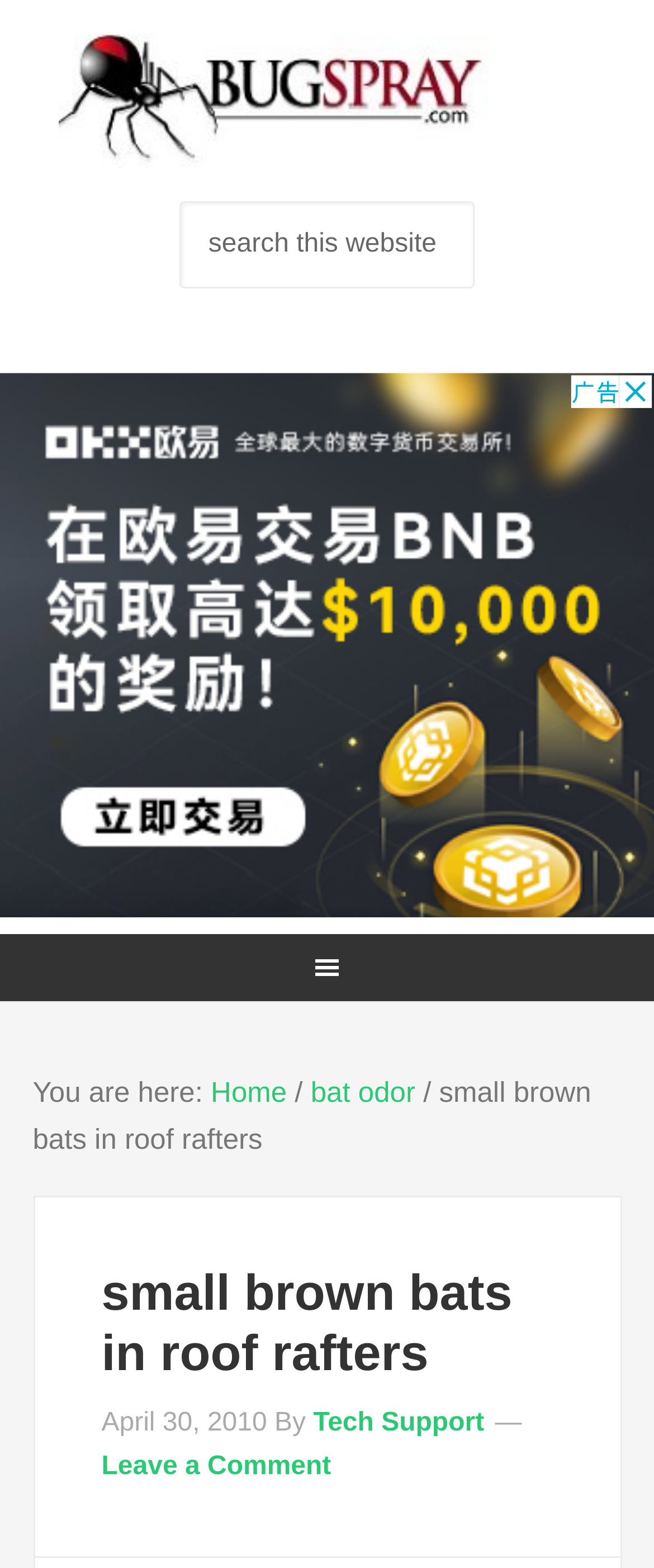Please provide a one-word or short phrase answer to the question:
When was the current article published?

April 30, 2010